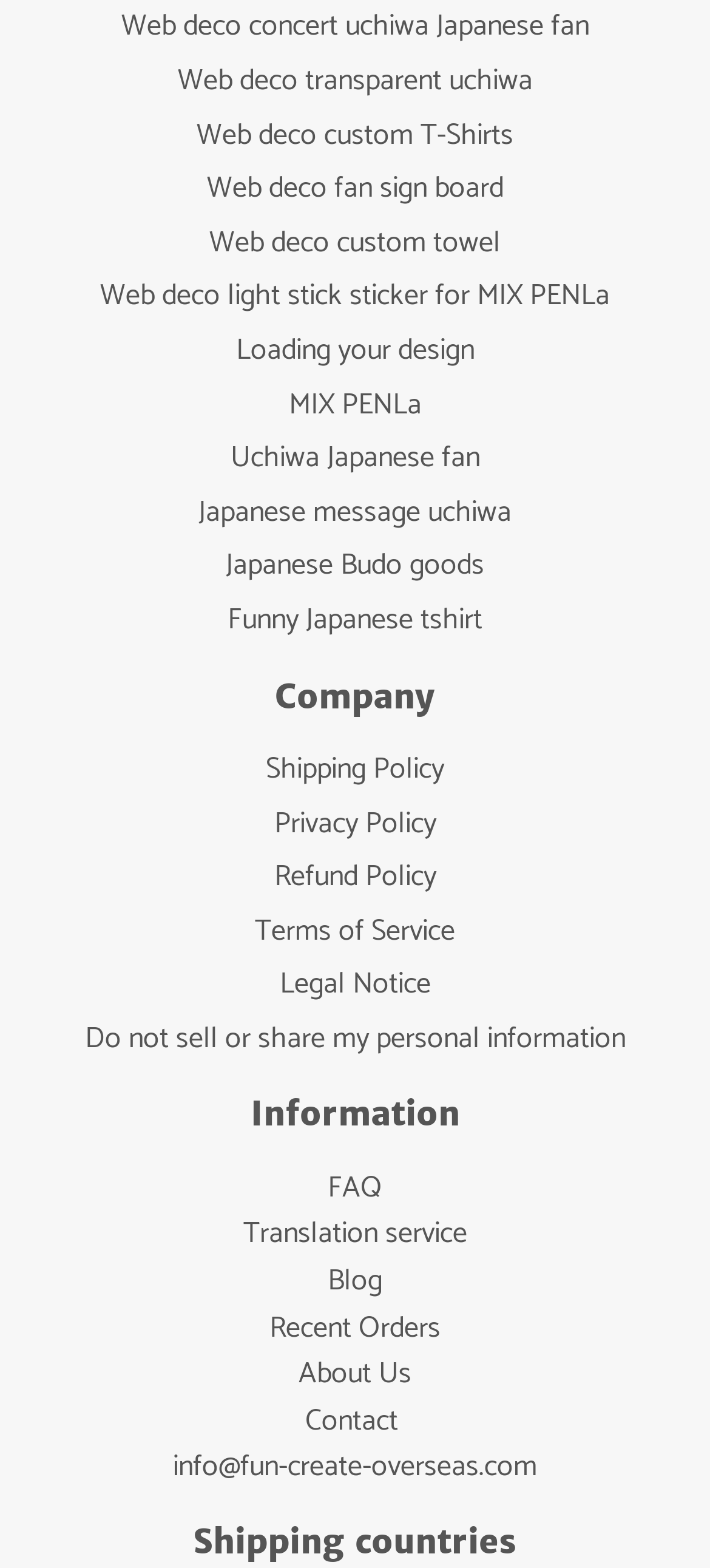Determine the bounding box coordinates of the section I need to click to execute the following instruction: "Visit Bieler Lauftage – Les courses de Bienne". Provide the coordinates as four float numbers between 0 and 1, i.e., [left, top, right, bottom].

None